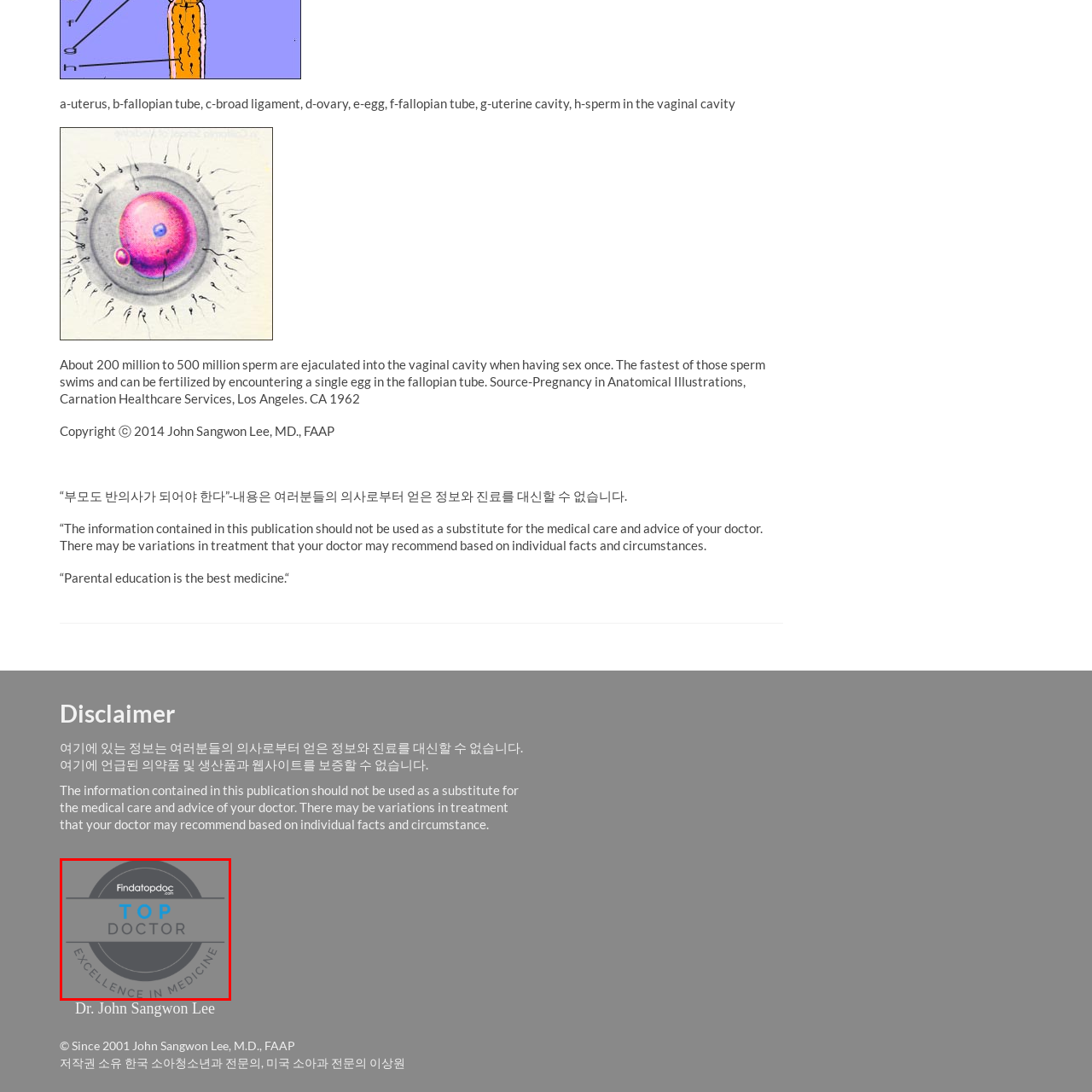Provide a comprehensive description of the image highlighted within the red bounding box.

The image depicts a prestigious badge from Findatopdoc, highlighting the recognition of a "Top Doctor." The badge features a circular design with the words "TOP DOCTOR" prominently displayed in bright blue. Surrounding this central text is a gray circular outline with the phrase "EXCELLENCE IN MEDICINE," emphasizing the high standards of care associated with the designation. This accolade signifies excellence in medical practice, distinguishing healthcare professionals who have achieved notable recognition for their expertise and commitment to patient care.